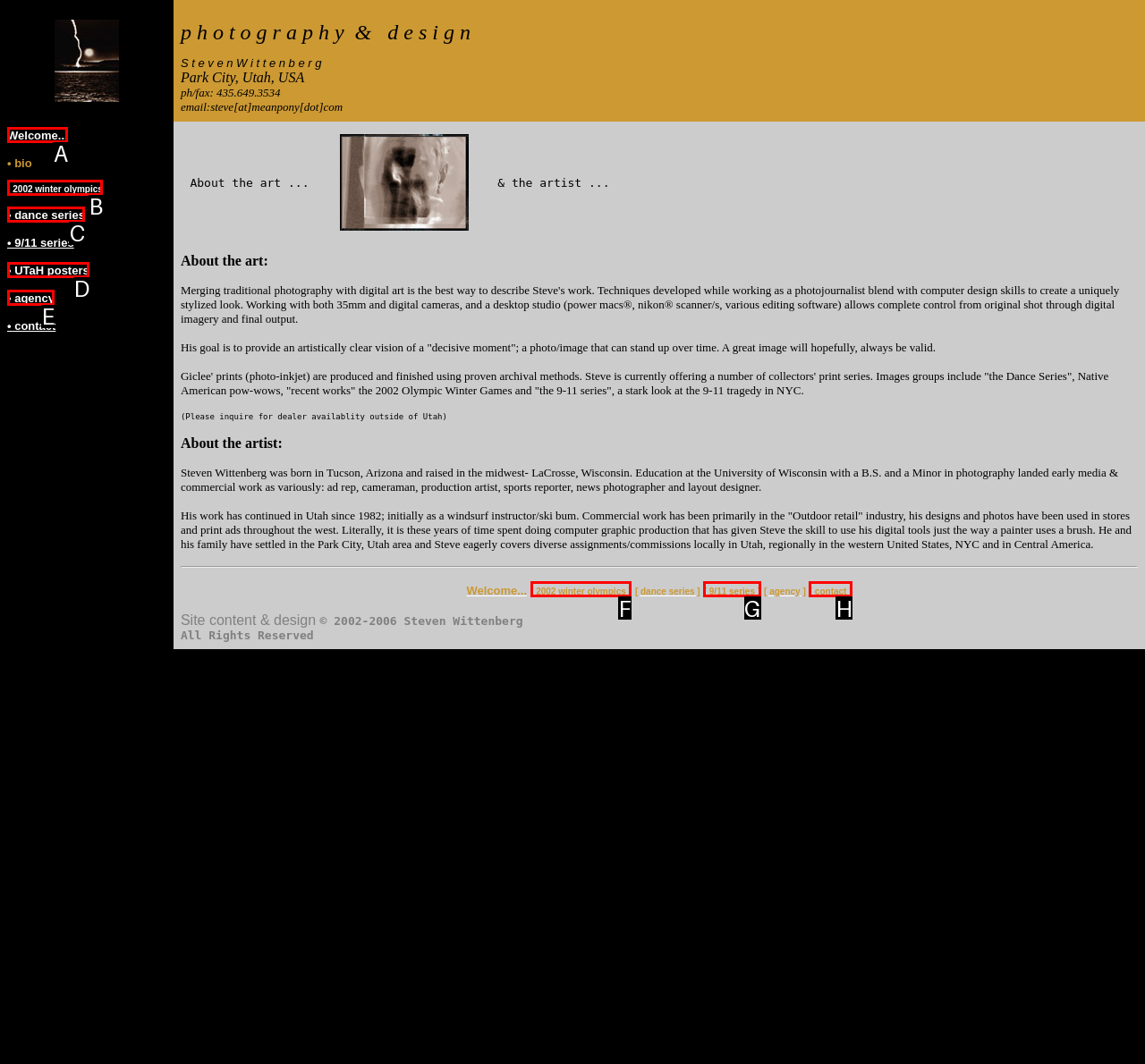Find the option that matches this description: Welcome...
Provide the corresponding letter directly.

A